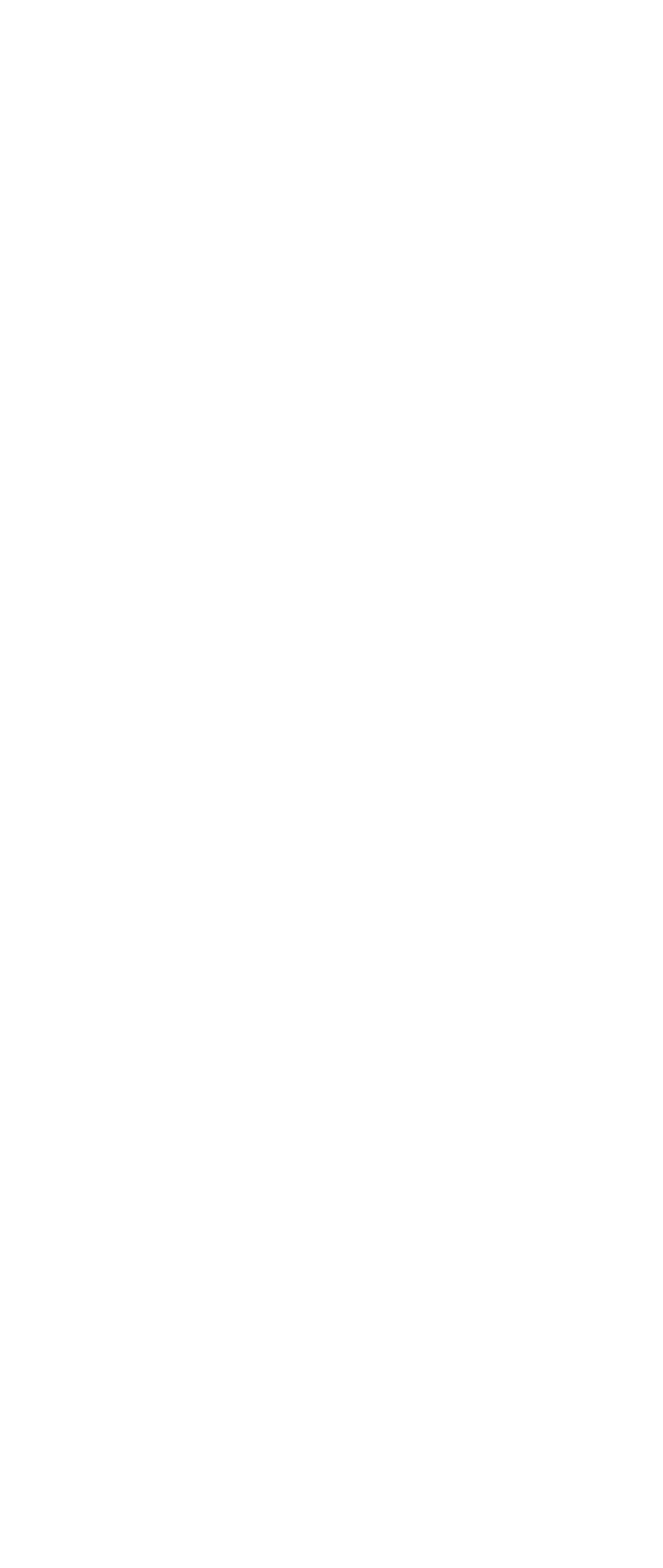What is the topic of the third link under the 'Information' section?
Utilize the information in the image to give a detailed answer to the question.

The 'Information' section is located at the top right of the webpage and has several links. The third link is 'Stillbirth and newborn death'.